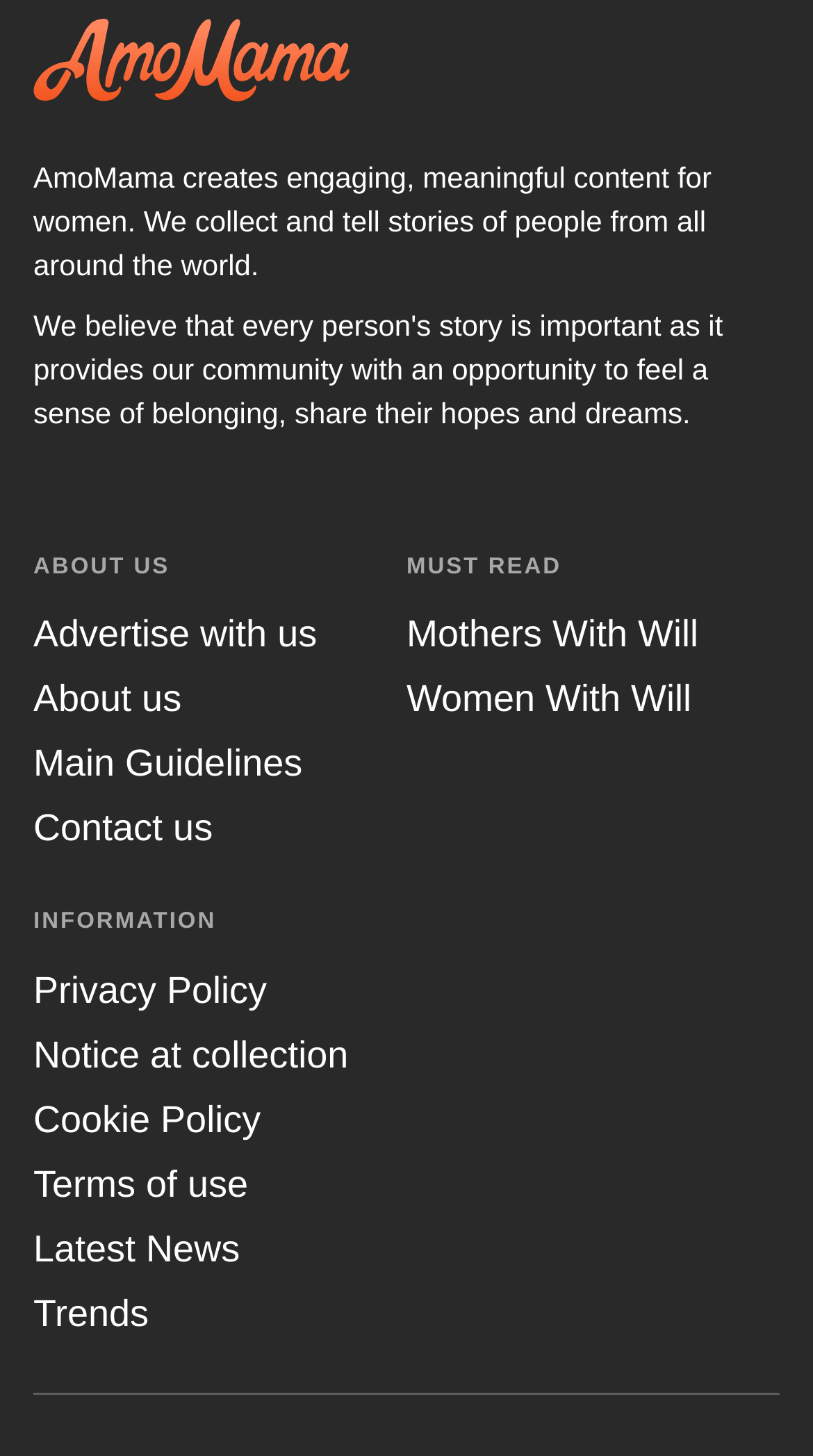Please identify the bounding box coordinates of the area I need to click to accomplish the following instruction: "go to latest news".

[0.041, 0.843, 0.295, 0.872]